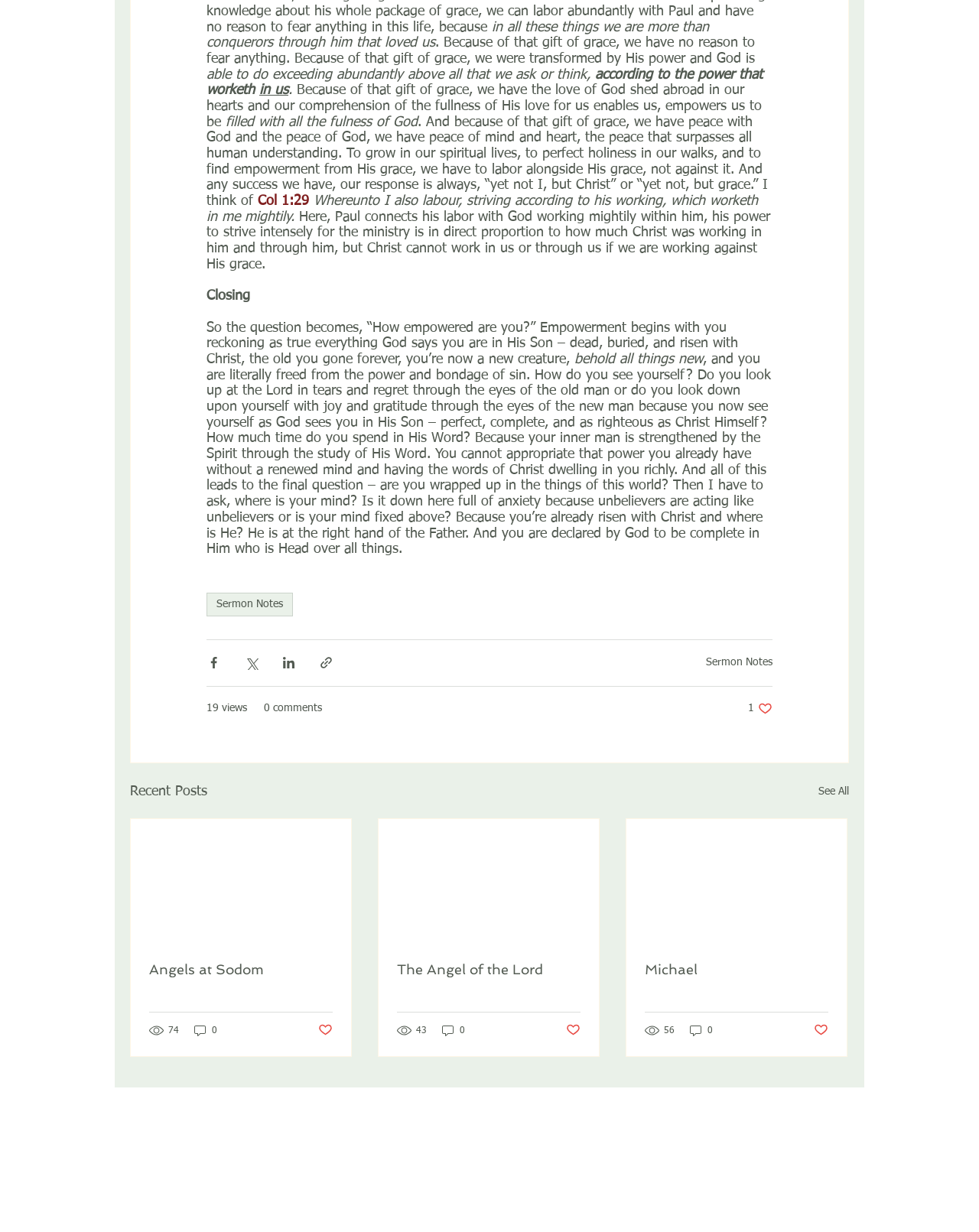Specify the bounding box coordinates for the region that must be clicked to perform the given instruction: "Click the 'Post not marked as liked' button".

[0.764, 0.569, 0.789, 0.581]